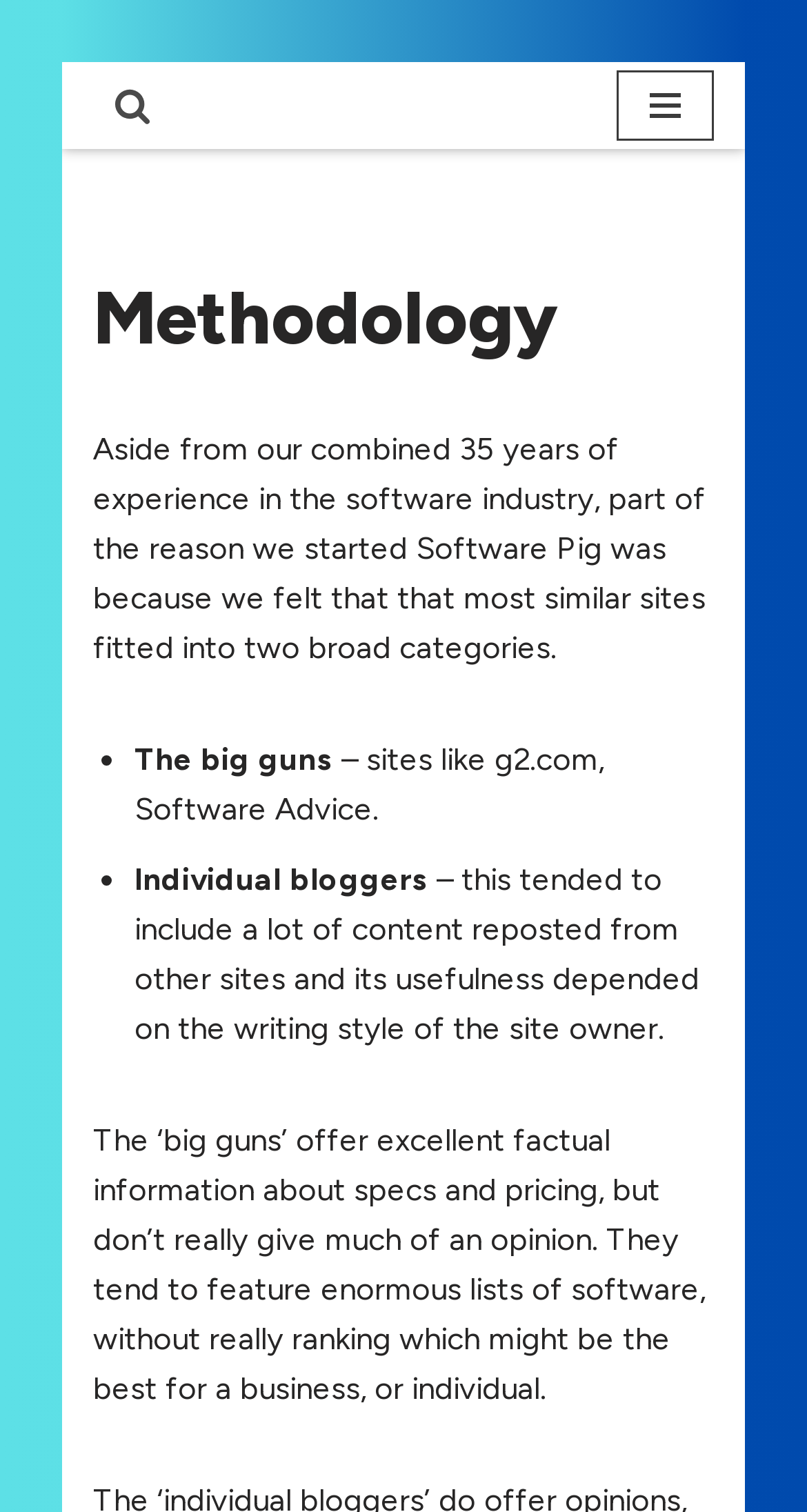What are the two categories of similar sites?
Please respond to the question with as much detail as possible.

The webpage text mentions that the founders of Software Pig felt that most similar sites fitted into two broad categories: 'the big guns' and 'individual bloggers'. The 'big guns' refer to sites like g2.com and Software Advice, while 'individual bloggers' refer to sites with content reposted from other sites and dependent on the writing style of the site owner.